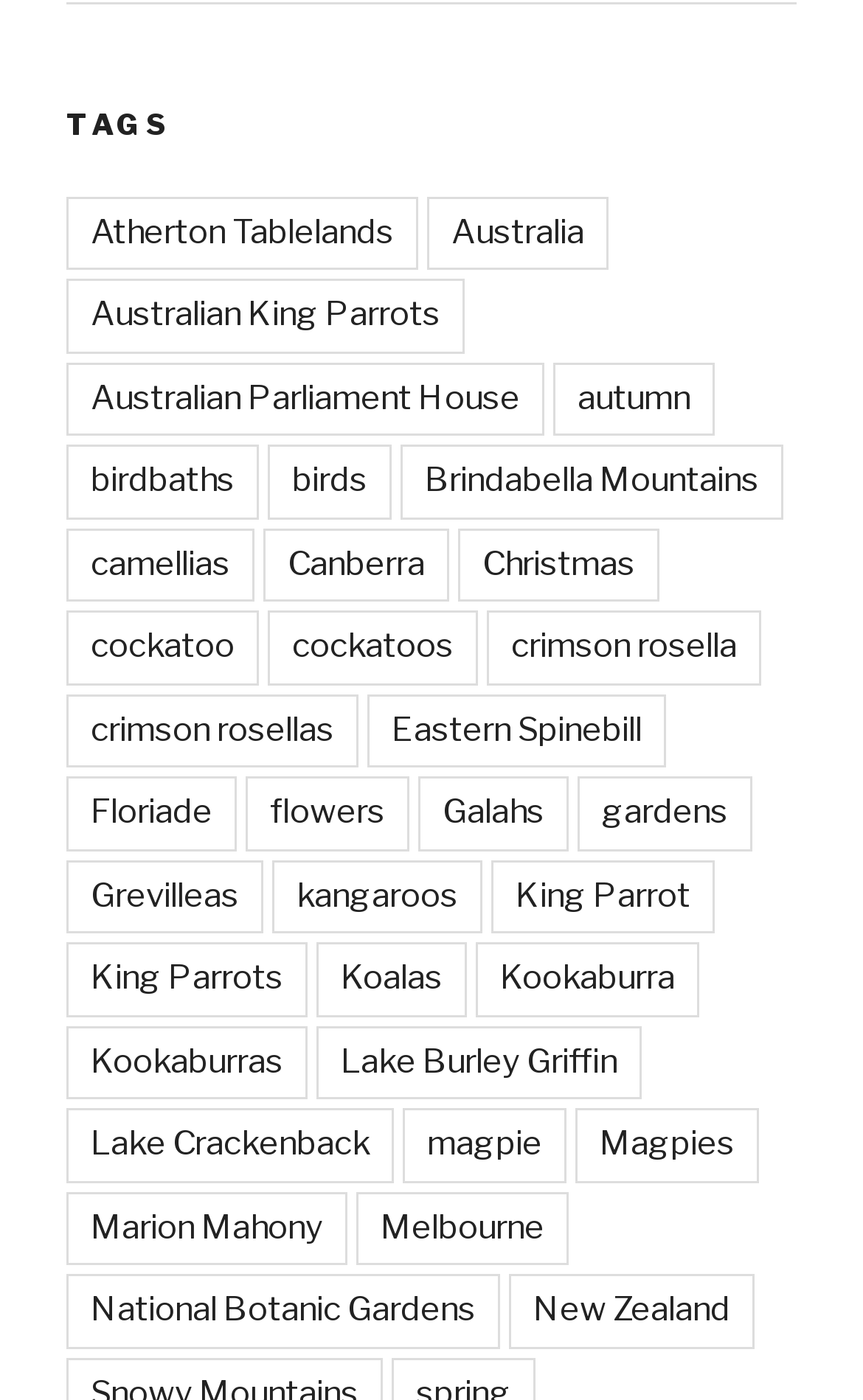Using a single word or phrase, answer the following question: 
What is the first tag listed?

Atherton Tablelands